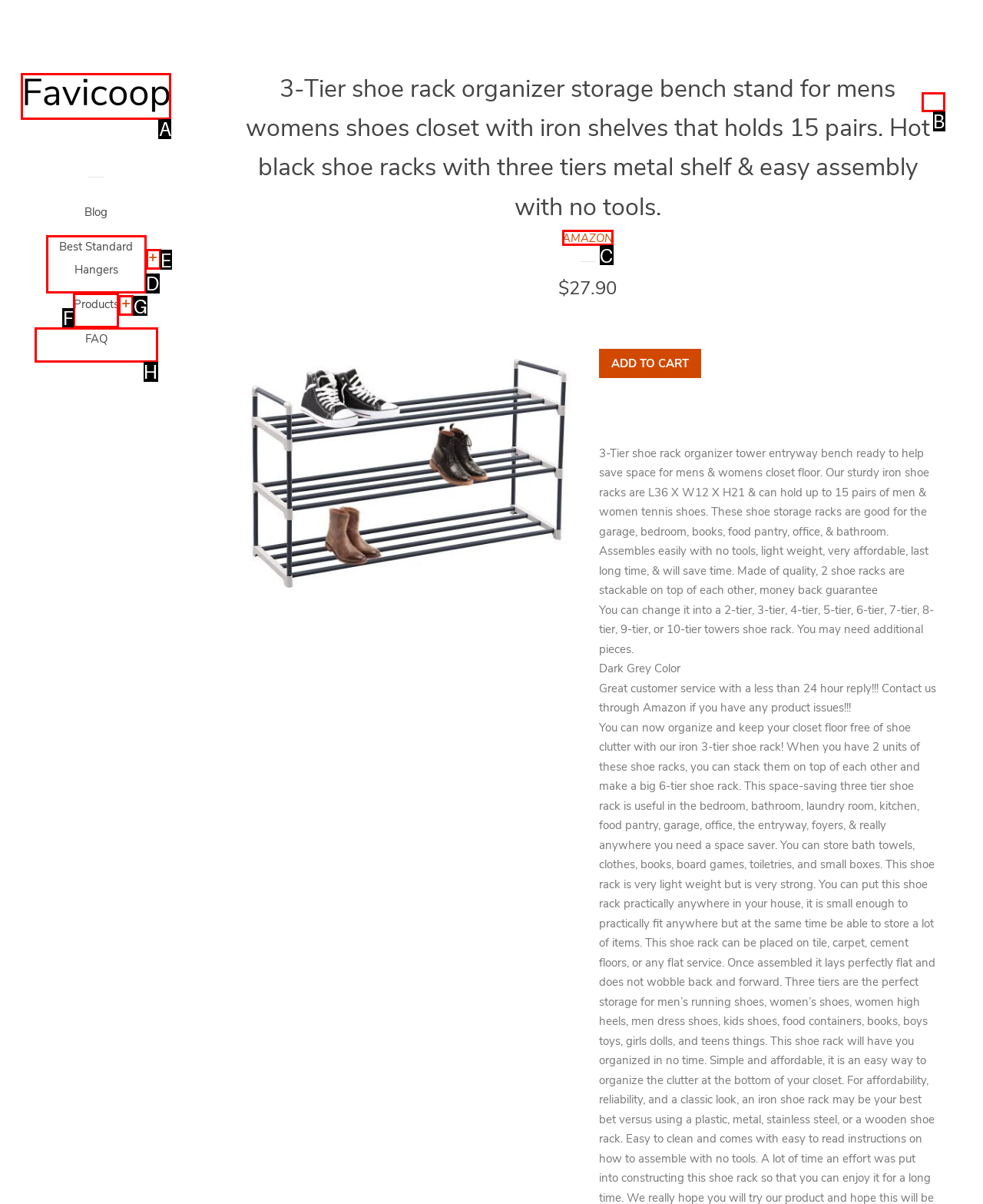Choose the HTML element that matches the description: parent_node: Products aria-label="Products Menu"
Reply with the letter of the correct option from the given choices.

G